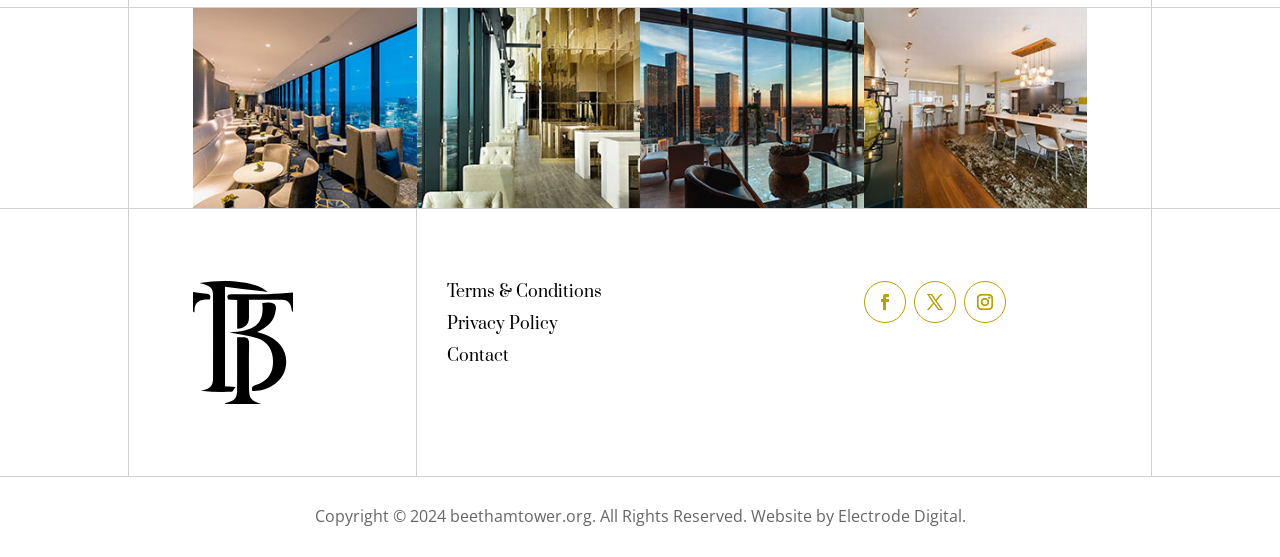What is the copyright information at the bottom of the webpage?
Answer the question with a single word or phrase by looking at the picture.

Copyright 2024 beethamtower.org